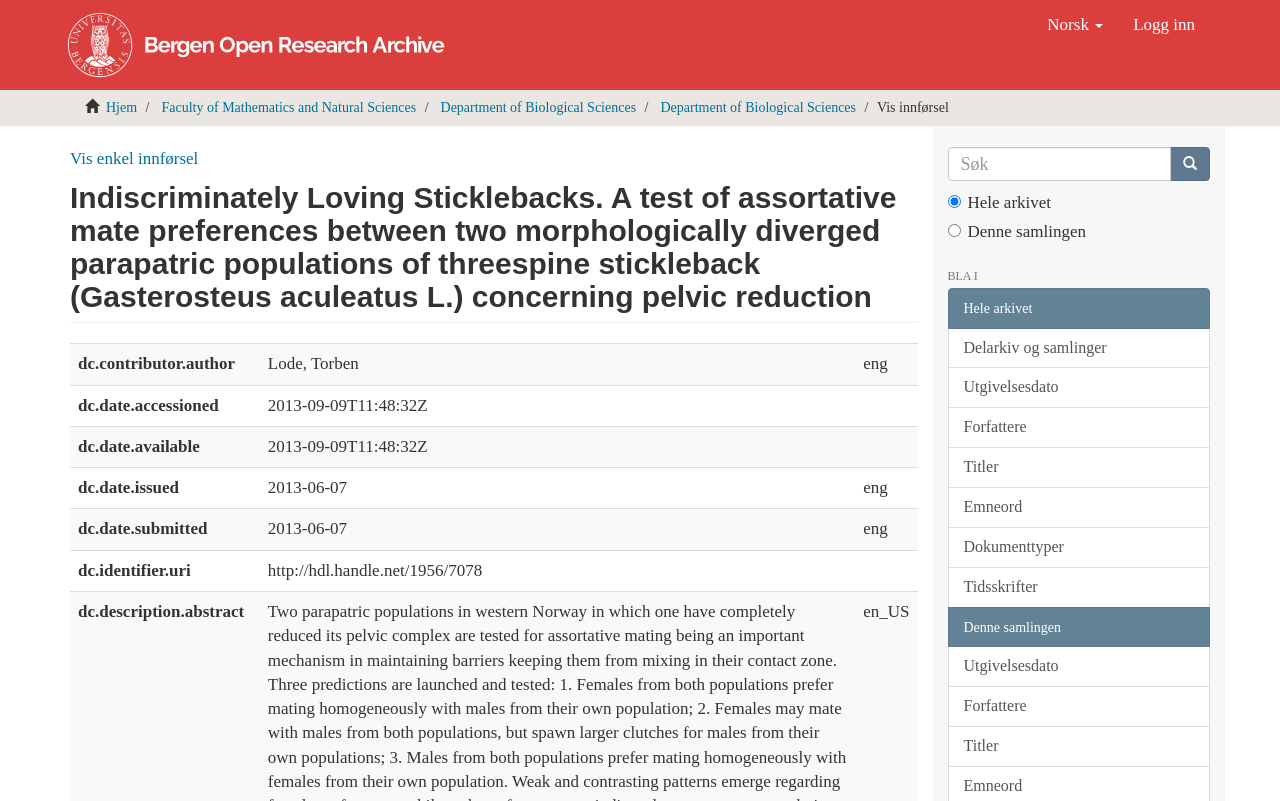Locate the bounding box for the described UI element: "Denne samlingen". Ensure the coordinates are four float numbers between 0 and 1, formatted as [left, top, right, bottom].

[0.74, 0.757, 0.945, 0.808]